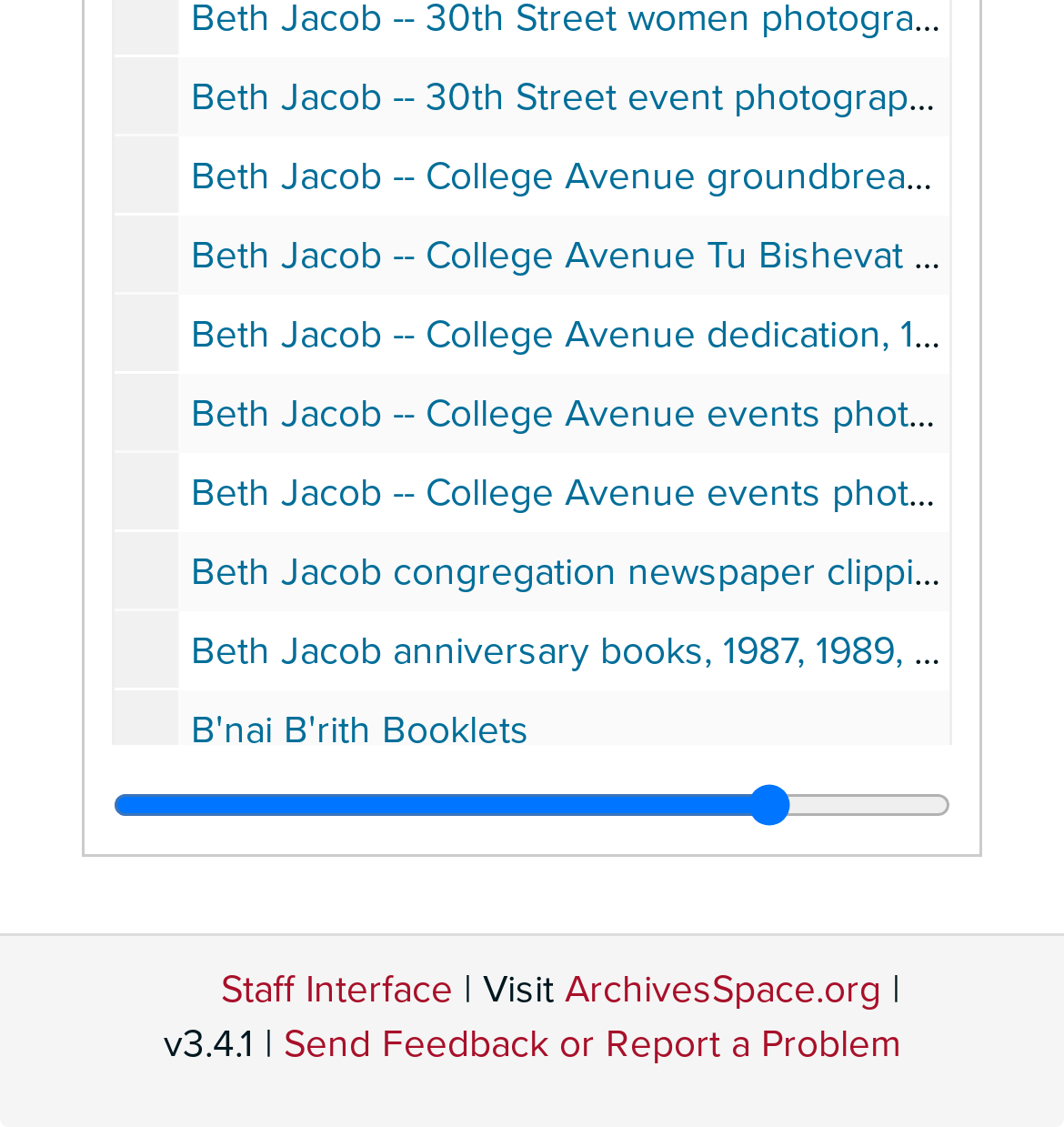What is the orientation of the slider?
Please describe in detail the information shown in the image to answer the question.

The slider has a horizontal orientation, as indicated by the slider element with ID 56, which has an orientation attribute set to 'horizontal'.